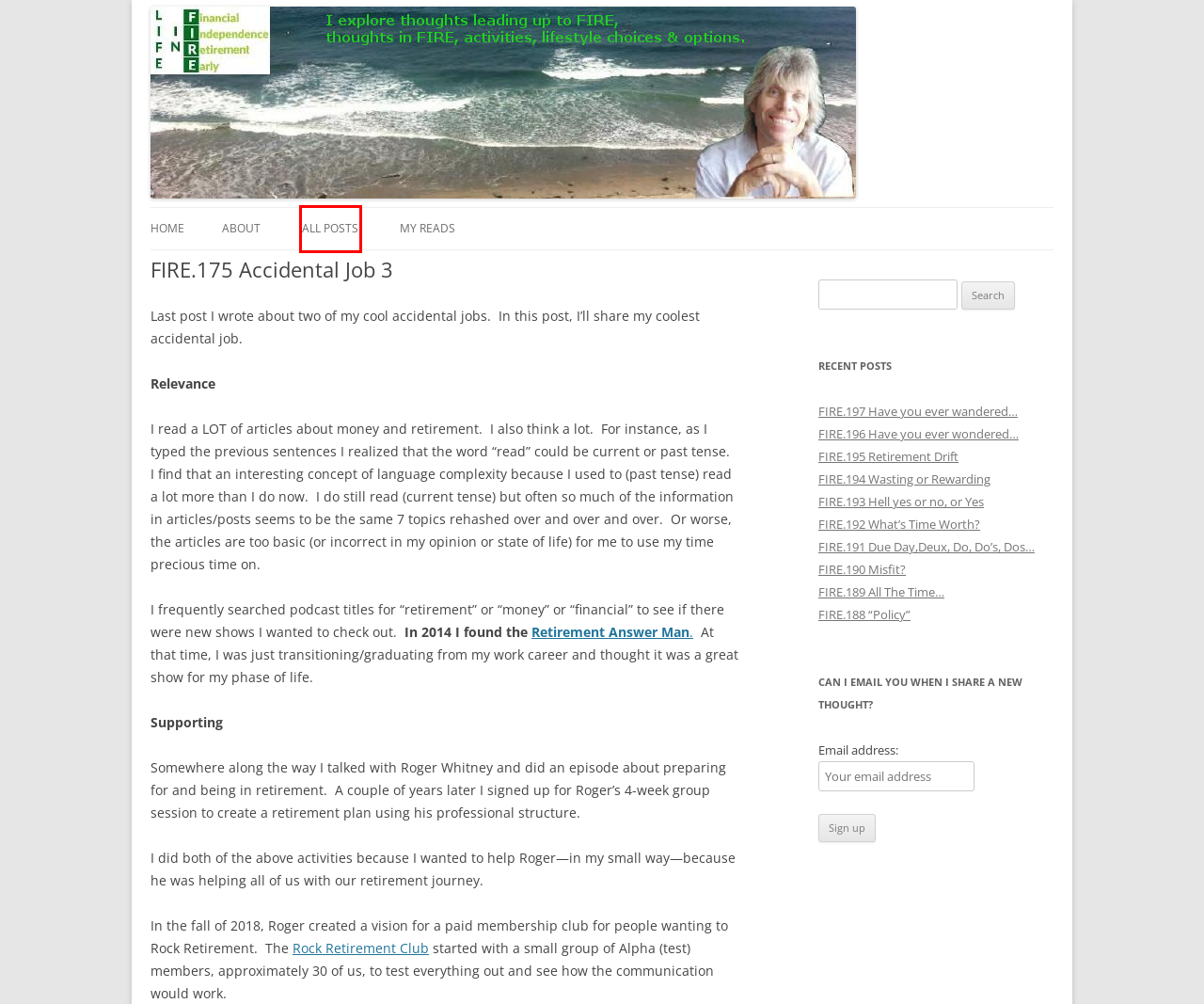Check out the screenshot of a webpage with a red rectangle bounding box. Select the best fitting webpage description that aligns with the new webpage after clicking the element inside the bounding box. Here are the candidates:
A. All Posts | Life In FIRE
B. FIRE.195 Retirement Drift | Life In FIRE
C. Rock Retirement Club
D. FIRE.192 What’s Time Worth? | Life In FIRE
E. Life In FIRE
F. FIRE.194 Wasting or Rewarding | Life In FIRE
G. FIRE.197  Have you ever wandered… | Life In FIRE
H. FIRE.190 Misfit? | Life In FIRE

A